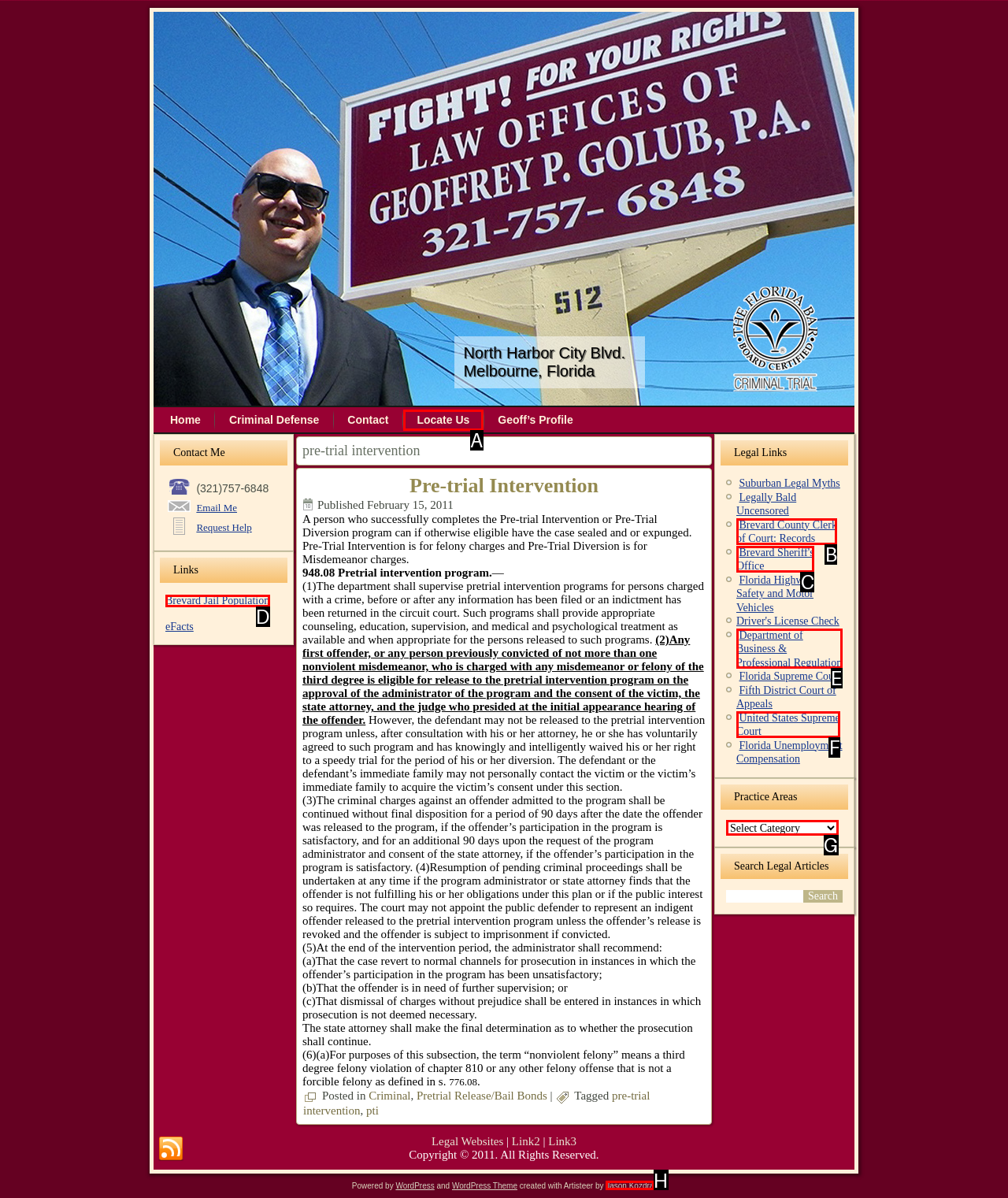Using the element description: United States Supreme Court, select the HTML element that matches best. Answer with the letter of your choice.

F